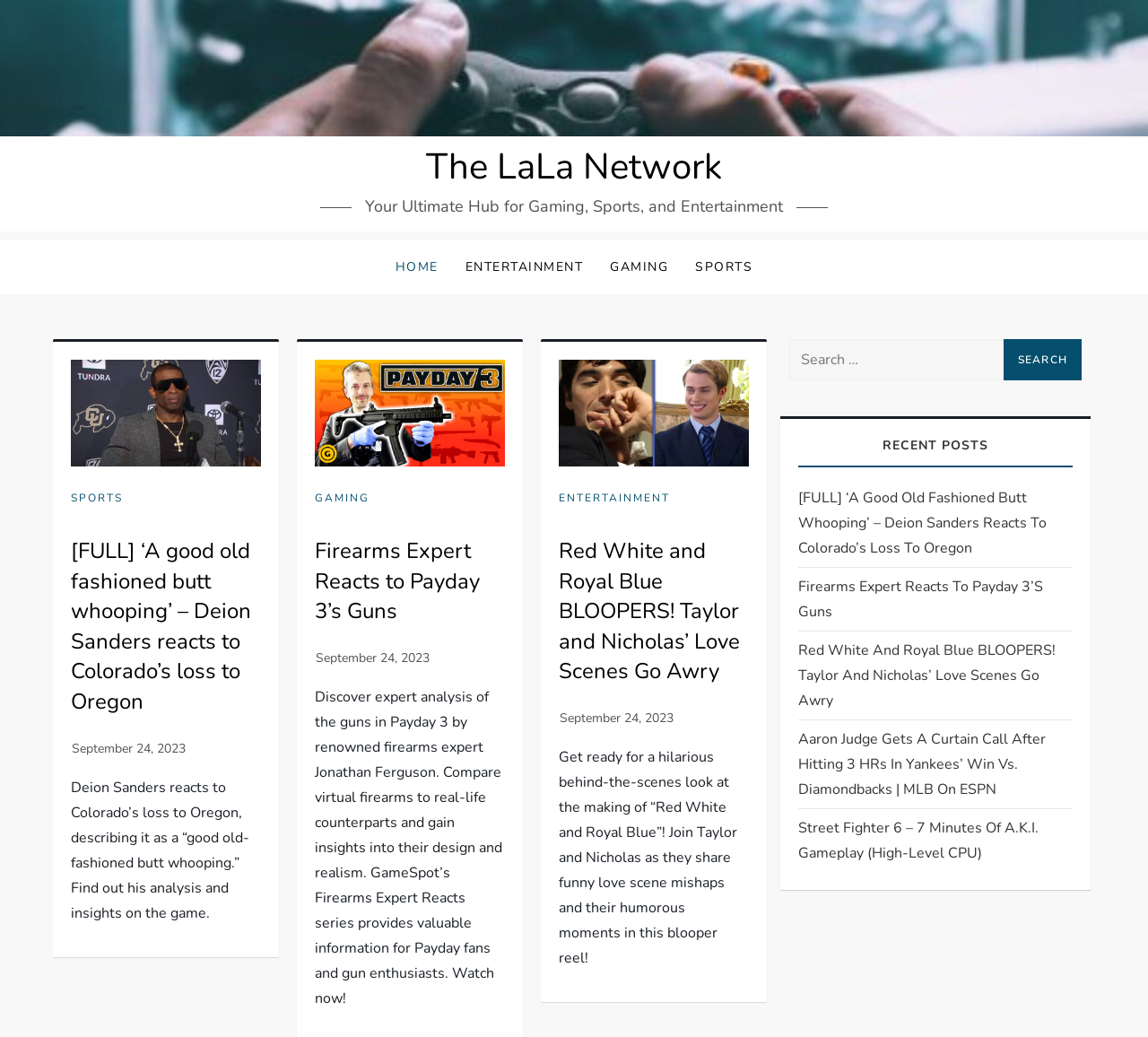Please specify the bounding box coordinates of the region to click in order to perform the following instruction: "Click on the HOME link".

[0.333, 0.232, 0.394, 0.283]